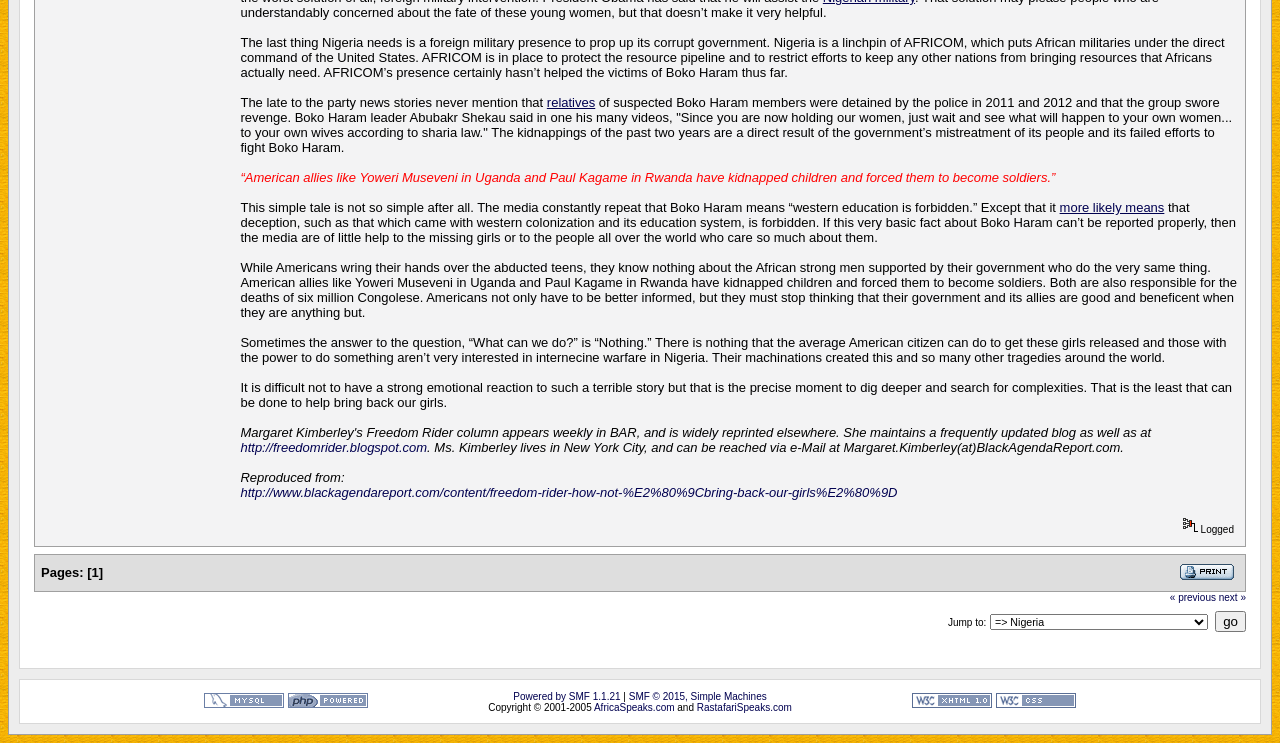Answer the question below using just one word or a short phrase: 
What is the name of the website's content management system?

SMF